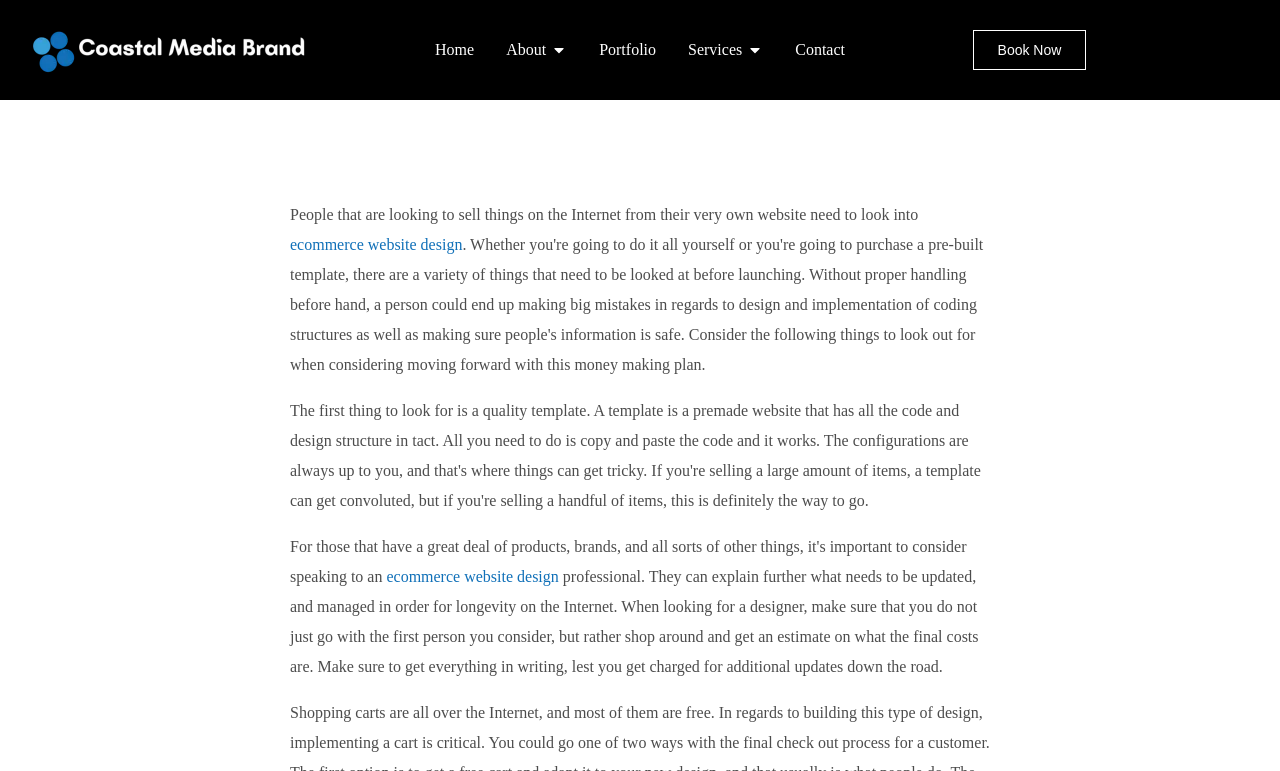What type of website design is mentioned? Based on the image, give a response in one word or a short phrase.

Ecommerce website design